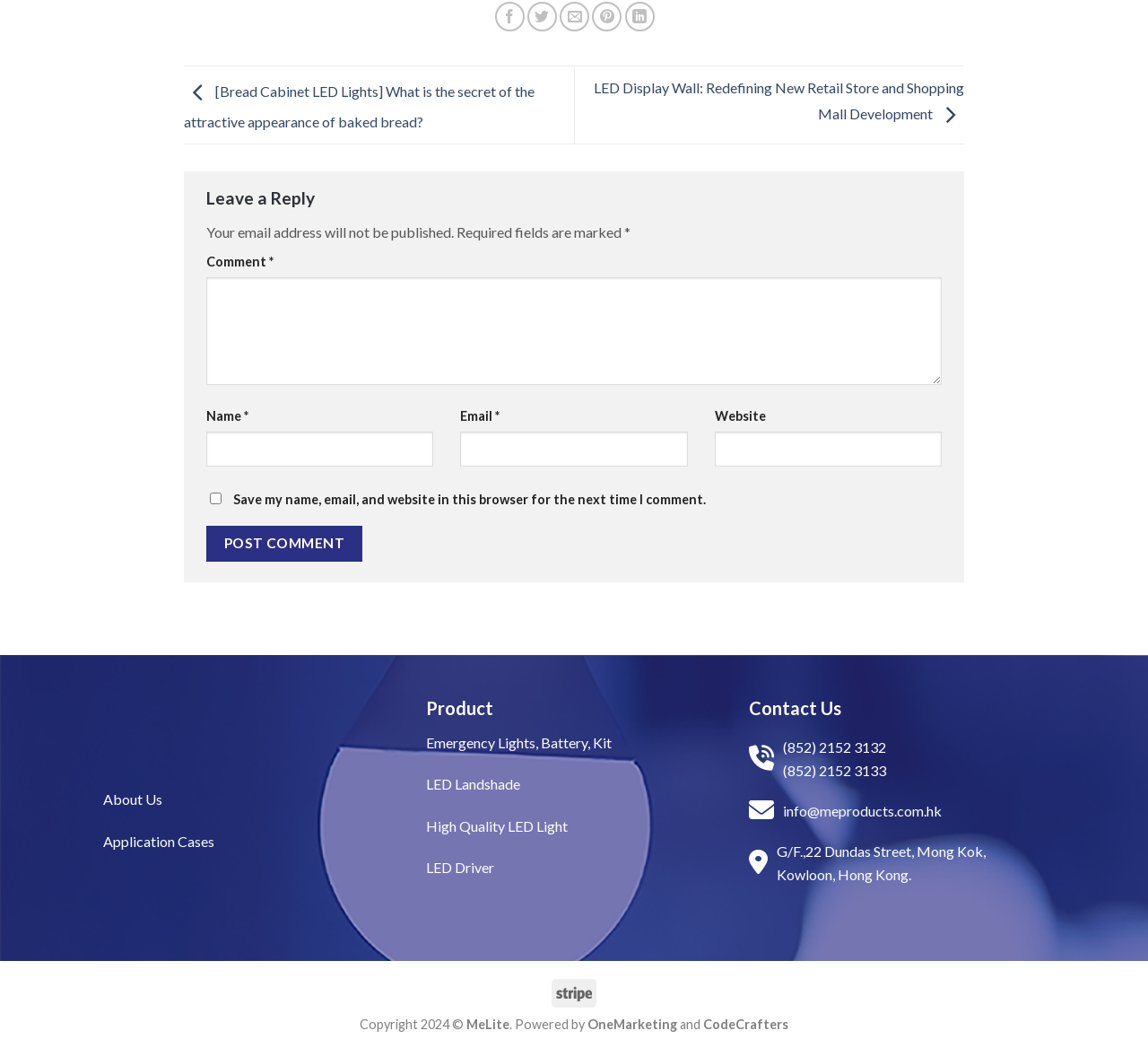From the given element description: "LED Landshade", find the bounding box for the UI element. Provide the coordinates as four float numbers between 0 and 1, in the order [left, top, right, bottom].

[0.371, 0.74, 0.453, 0.756]